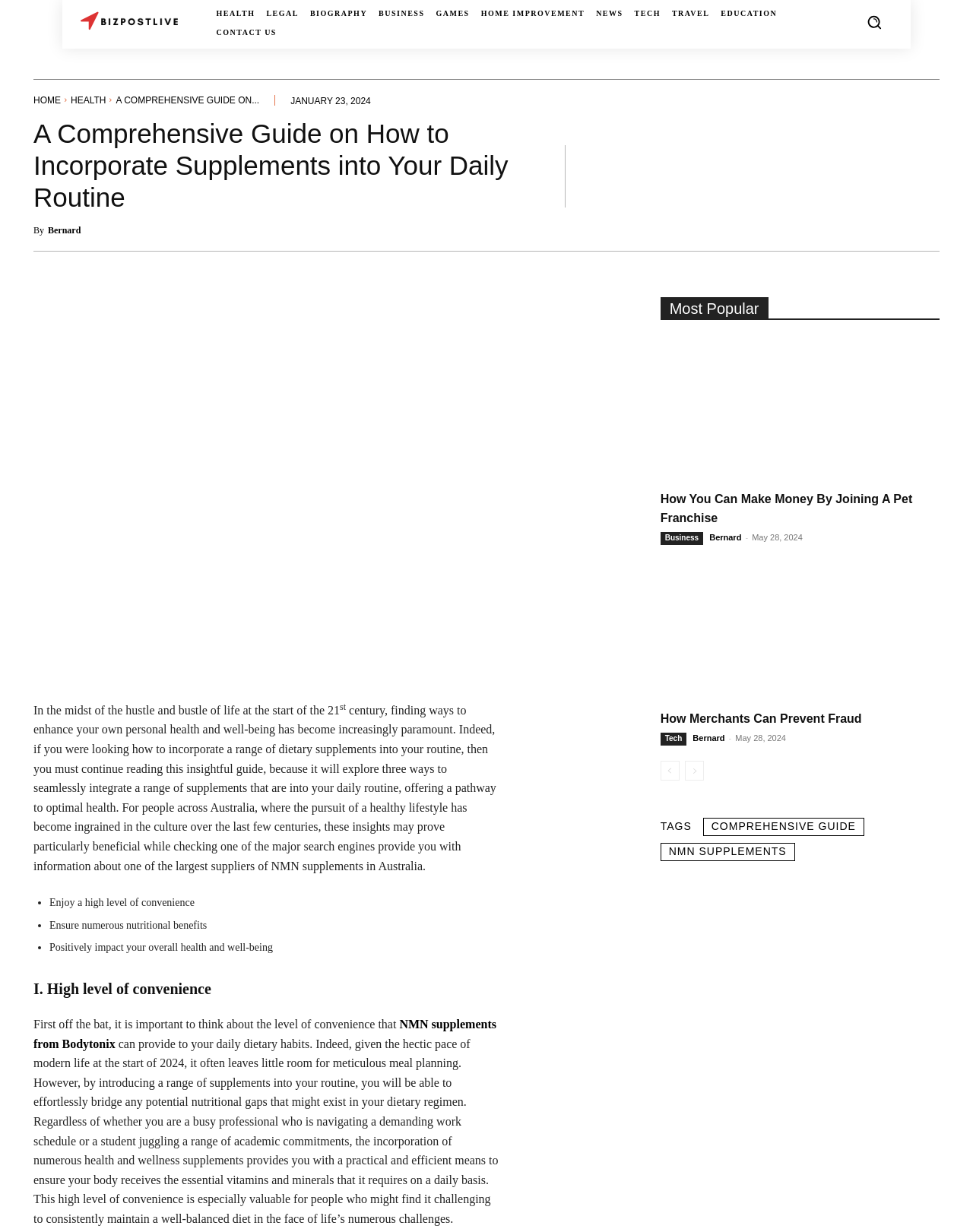Could you please study the image and provide a detailed answer to the question:
What is the main topic of this webpage?

Based on the webpage content, it appears that the main topic is about health and wellness, specifically discussing how to incorporate supplements into daily routine.